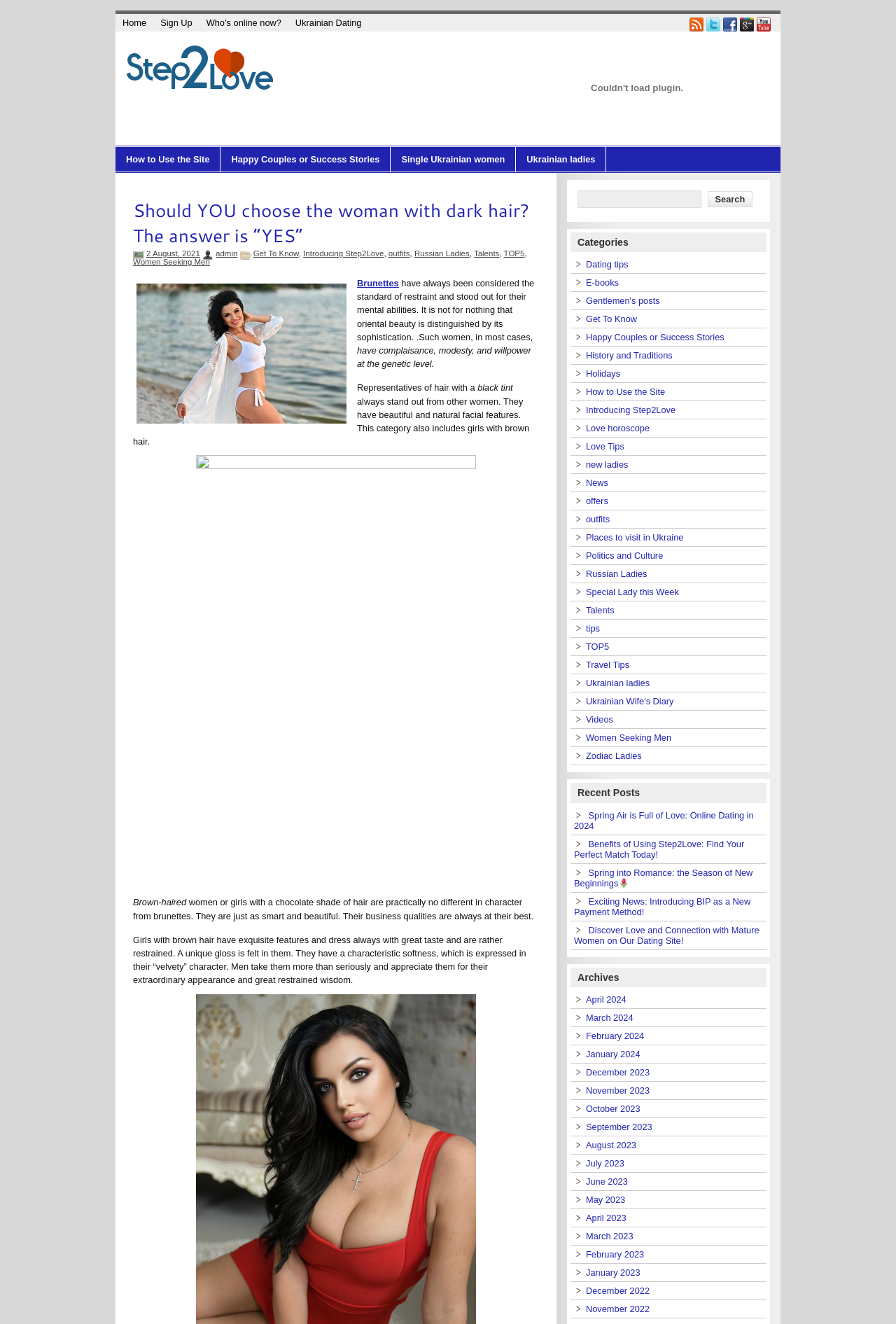What is the website's logo?
From the details in the image, provide a complete and detailed answer to the question.

The website's logo is located at the top left corner of the webpage, and it is an image with the text 'Logo'.